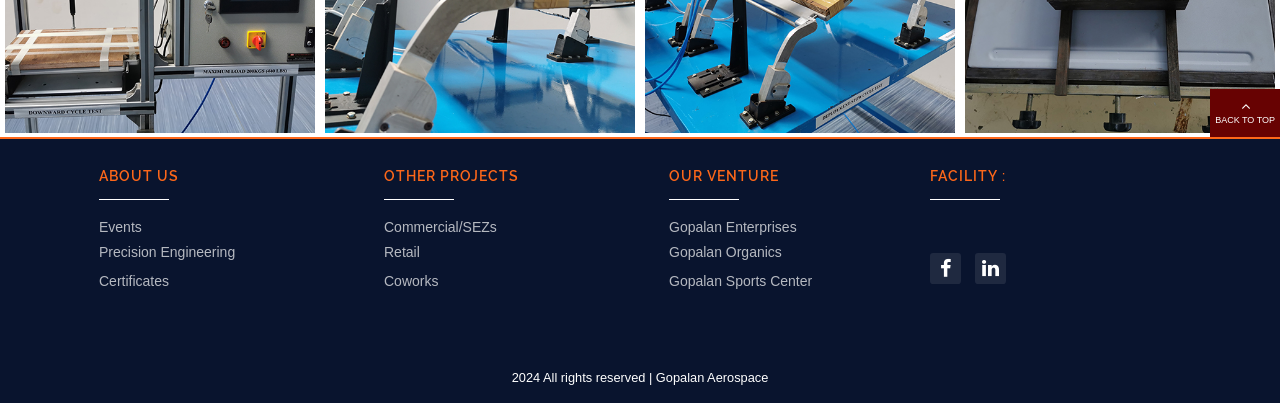Could you find the bounding box coordinates of the clickable area to complete this instruction: "check facility information"?

[0.727, 0.415, 0.941, 0.458]